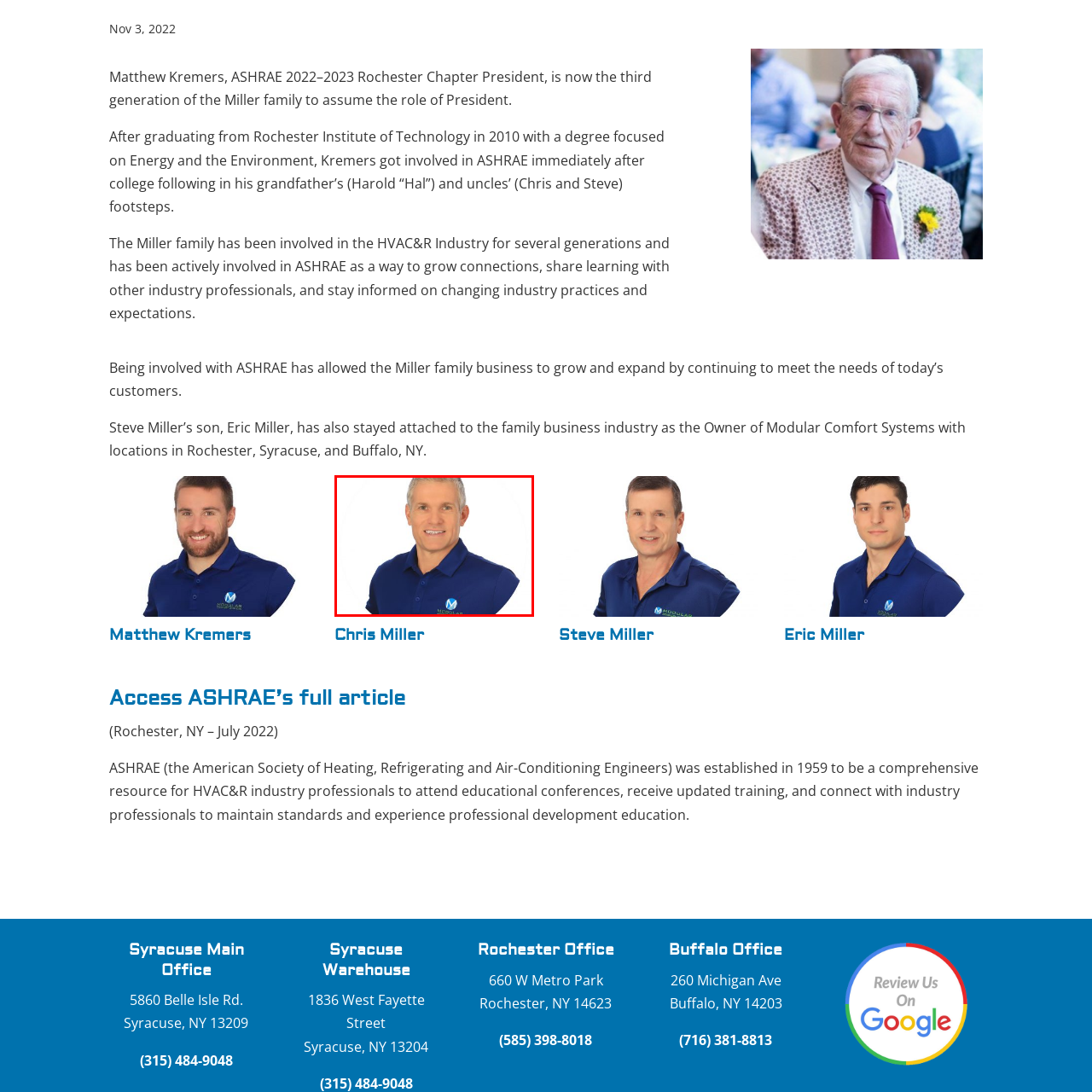What is the term of Matthew Kremers' presidency in ASHRAE?  
Observe the image highlighted by the red bounding box and supply a detailed response derived from the visual information in the image.

The caption states that Matthew Kremers is the President of the Rochester Chapter of ASHRAE for the 2022-2023 term, which indicates the duration of his presidency.